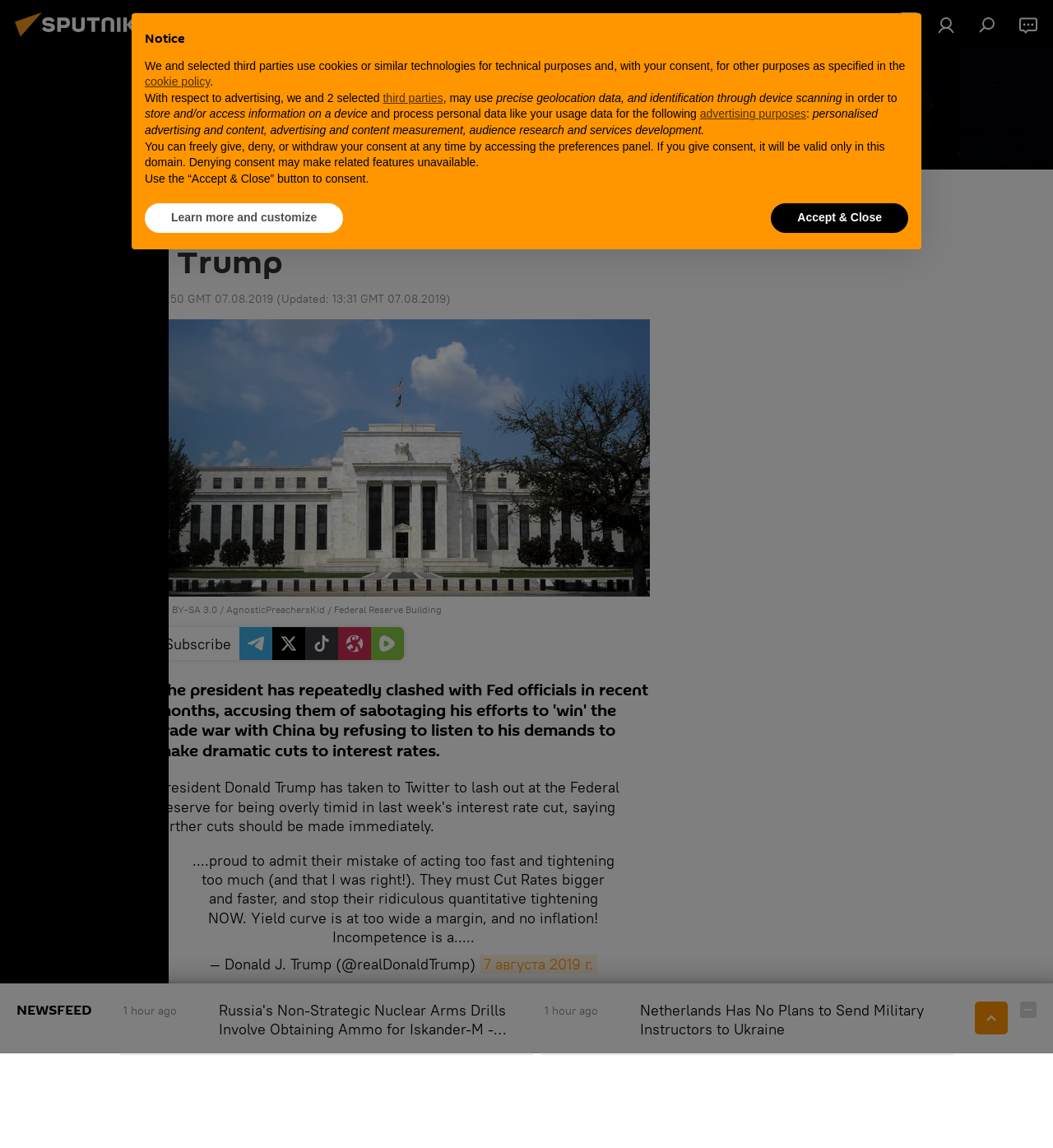Pinpoint the bounding box coordinates of the area that should be clicked to complete the following instruction: "Subscribe to the newsfeed". The coordinates must be given as four float numbers between 0 and 1, i.e., [left, top, right, bottom].

[0.156, 0.553, 0.22, 0.569]